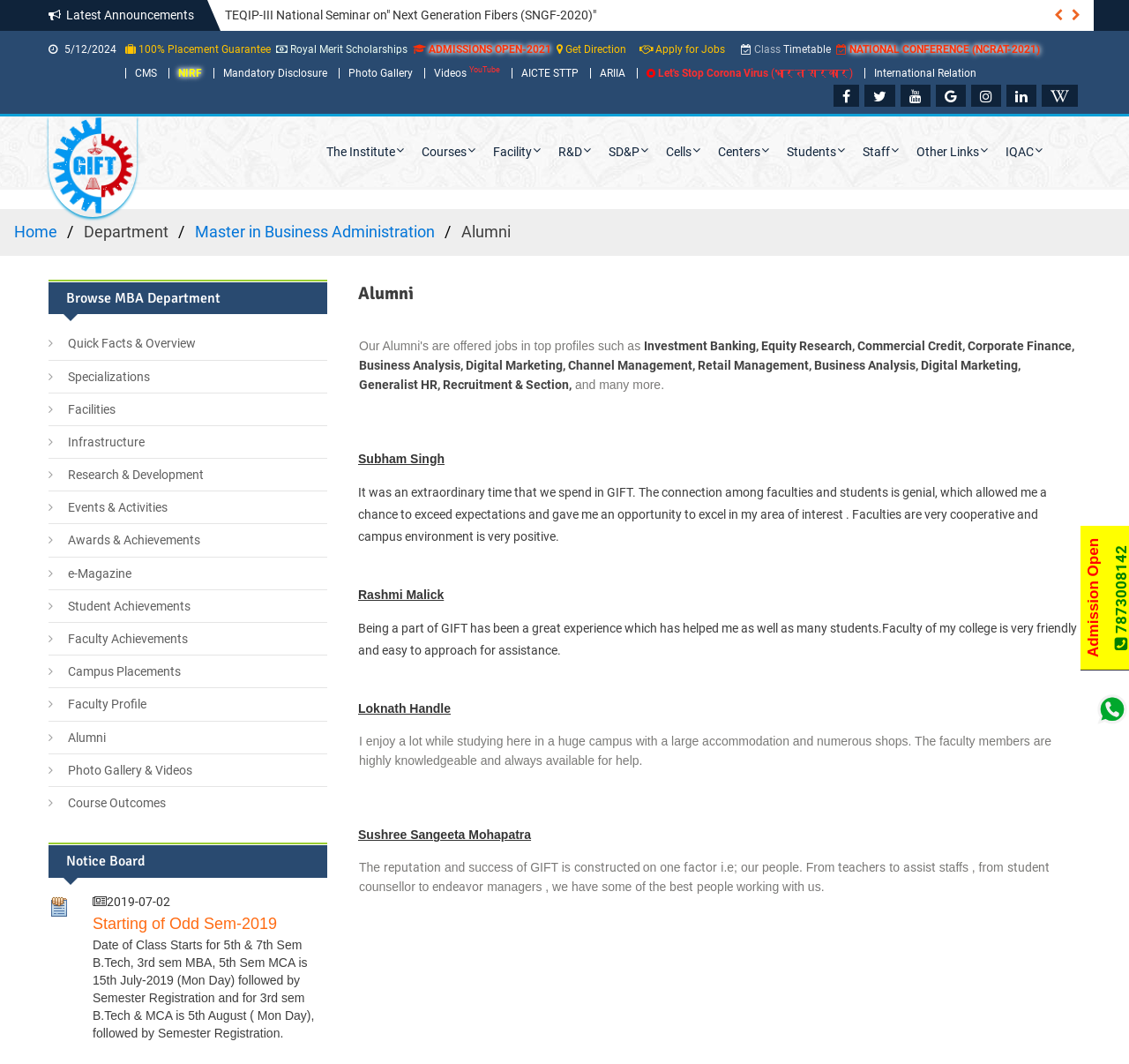Please provide the bounding box coordinates for the UI element as described: "alt="新加坡房地产网｜投资新加坡优质房地产项目"". The coordinates must be four floats between 0 and 1, represented as [left, top, right, bottom].

None